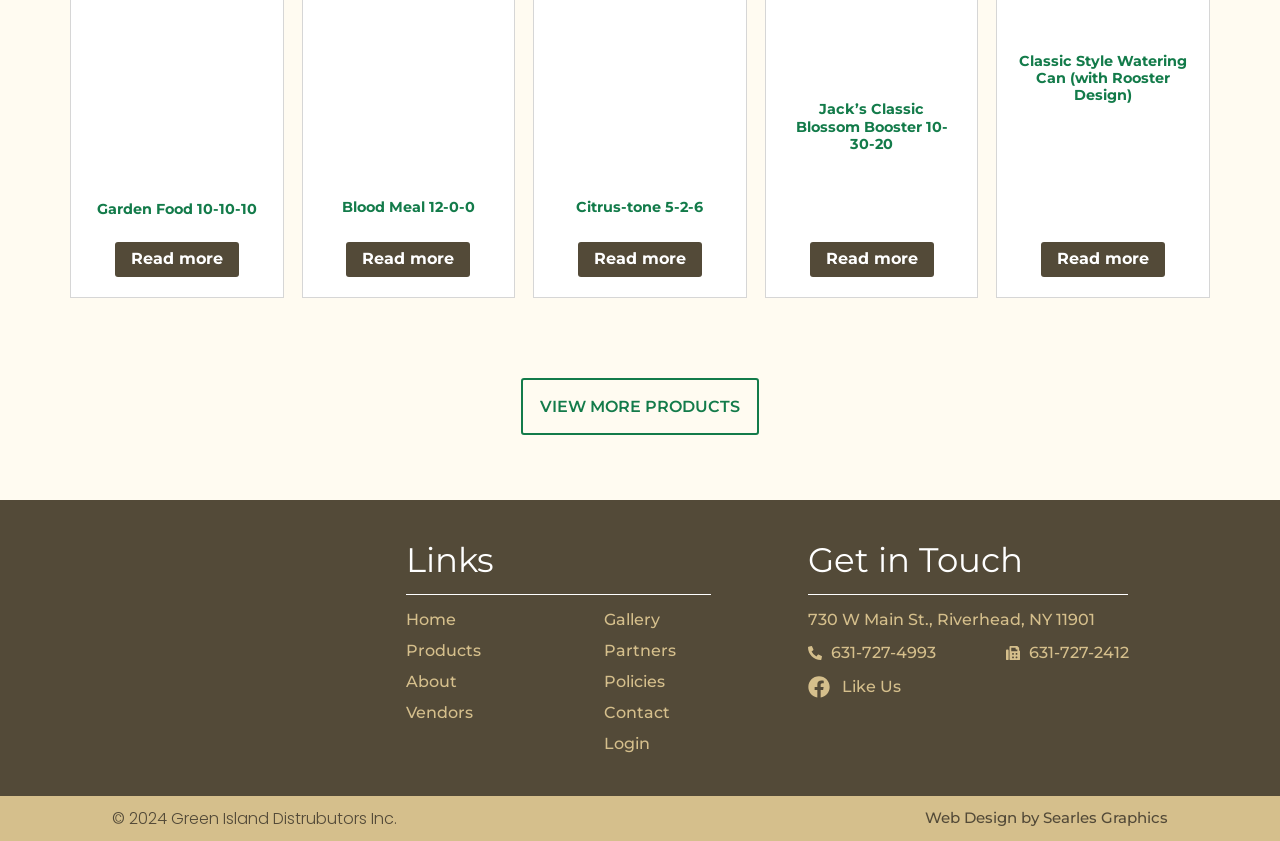Determine the bounding box coordinates of the clickable element to achieve the following action: 'Read more about Garden Food 10-10-10'. Provide the coordinates as four float values between 0 and 1, formatted as [left, top, right, bottom].

[0.09, 0.287, 0.187, 0.33]